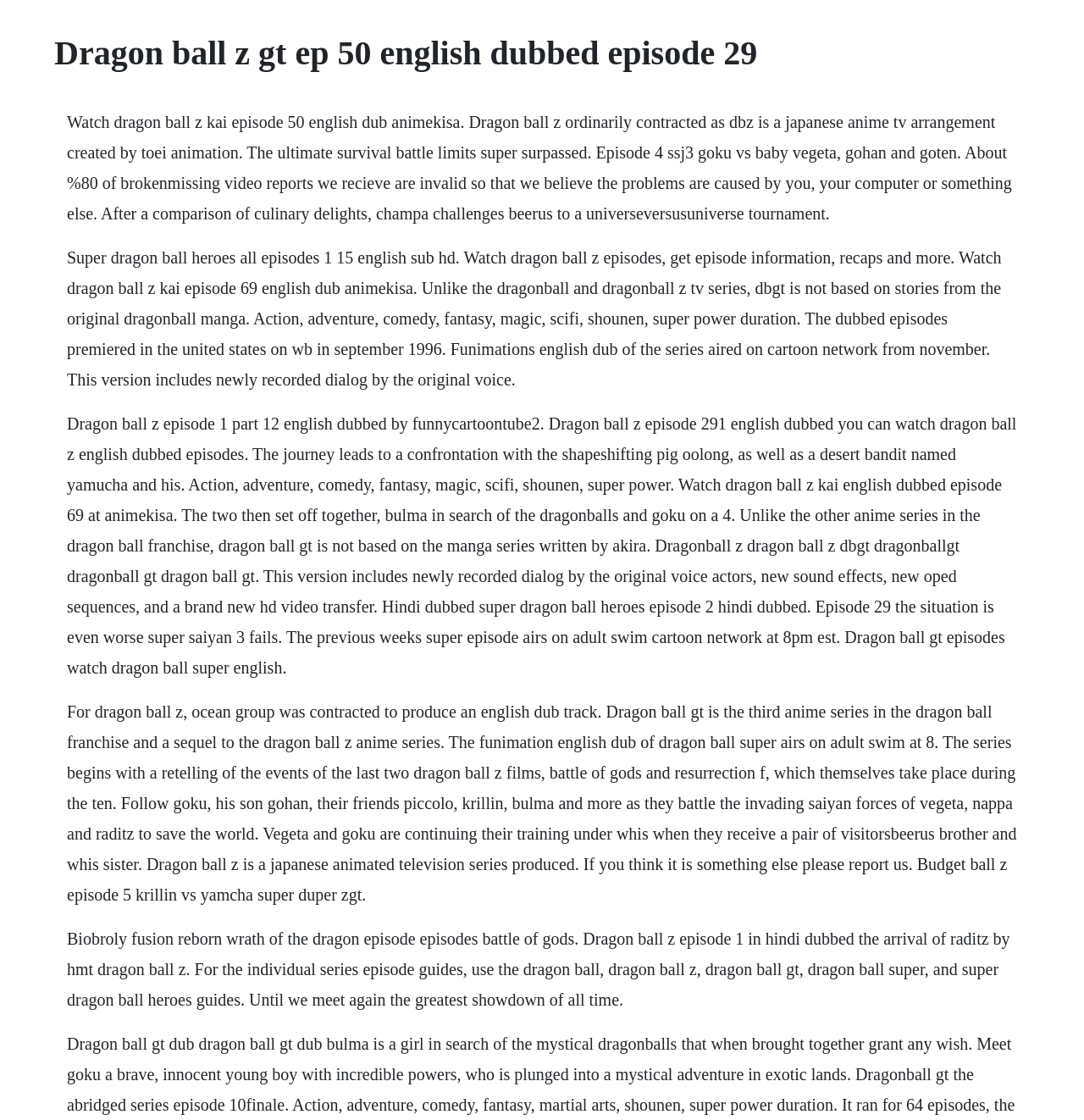Can you find and generate the webpage's heading?

Dragon ball z gt ep 50 english dubbed episode 29